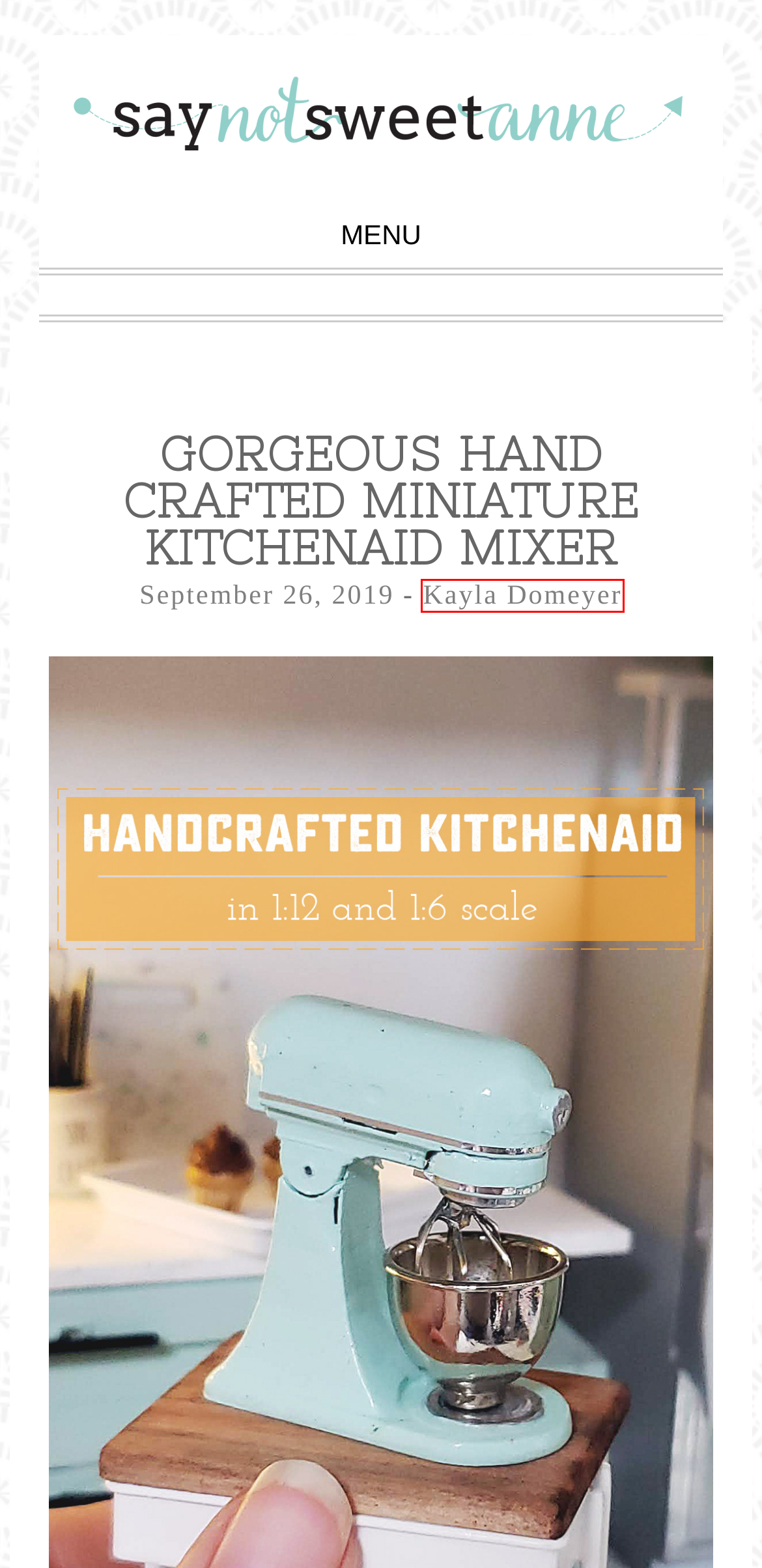You are provided with a screenshot of a webpage highlighting a UI element with a red bounding box. Choose the most suitable webpage description that matches the new page after clicking the element in the bounding box. Here are the candidates:
A. About - Sweet Anne Designs
B. Recipes + Food - Sweet Anne Designs
C. Printables, Paper Crafts and Downloads - Sweet Anne Designs
D. Amazon.com
E. 15 Husband Approved DIY Gifts for Men - Sweet Anne Designs
F. Amazon.com : nail stripe tape
G. Kayla Domeyer, Author at Sweet Anne Designs
H. Sweet Anne Designs - Miniatures, crafts, printables, templates, tools, tutorials and more!

G